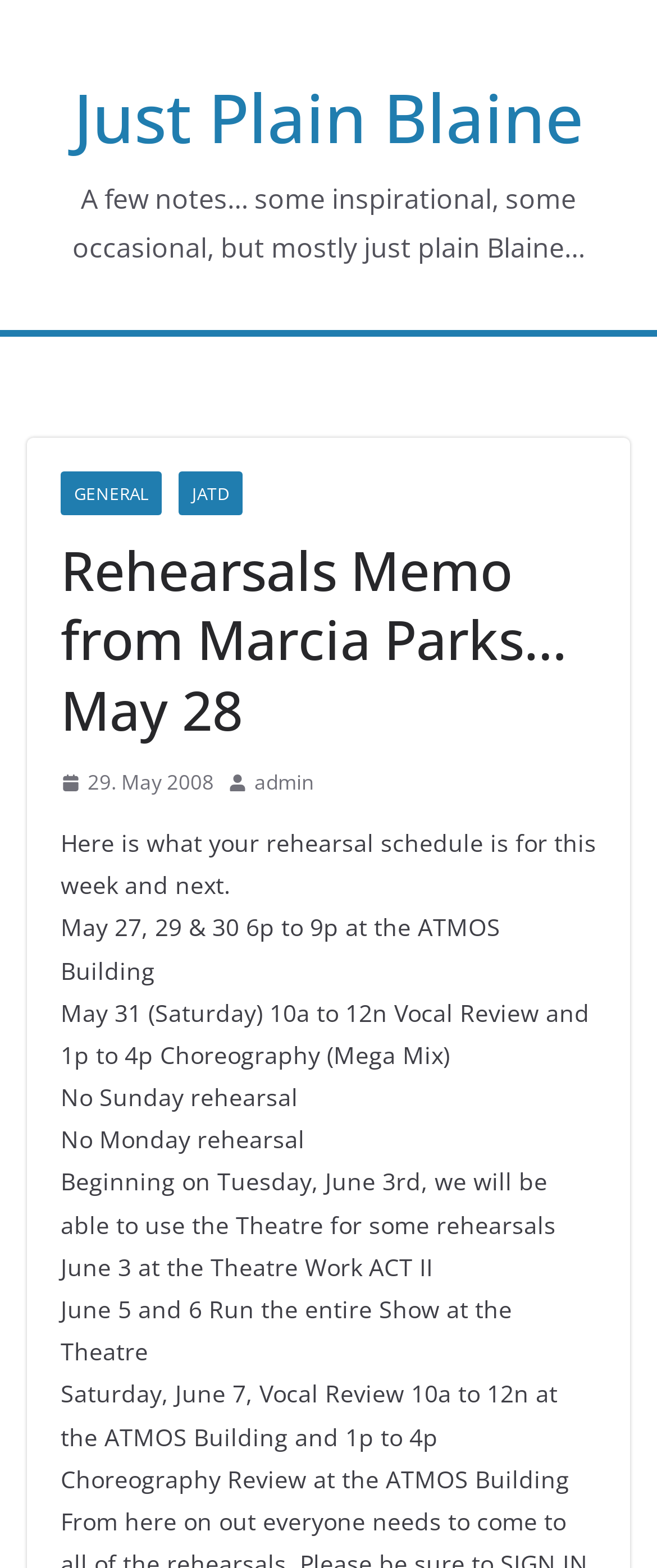Answer the question below using just one word or a short phrase: 
What is the rehearsal schedule for May 27?

6p to 9p at the ATMOS Building